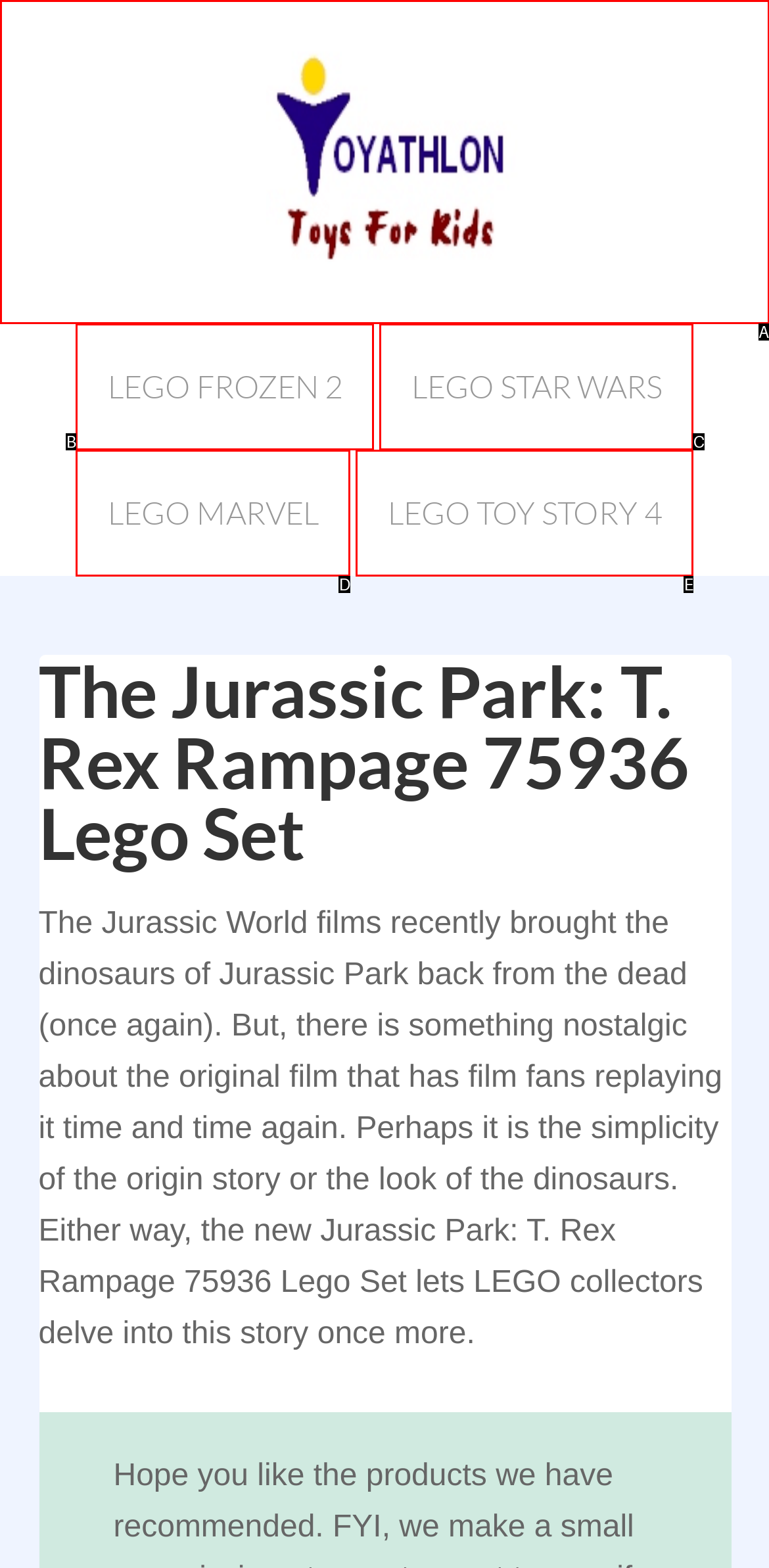Pick the option that corresponds to: Toyathlon
Provide the letter of the correct choice.

A